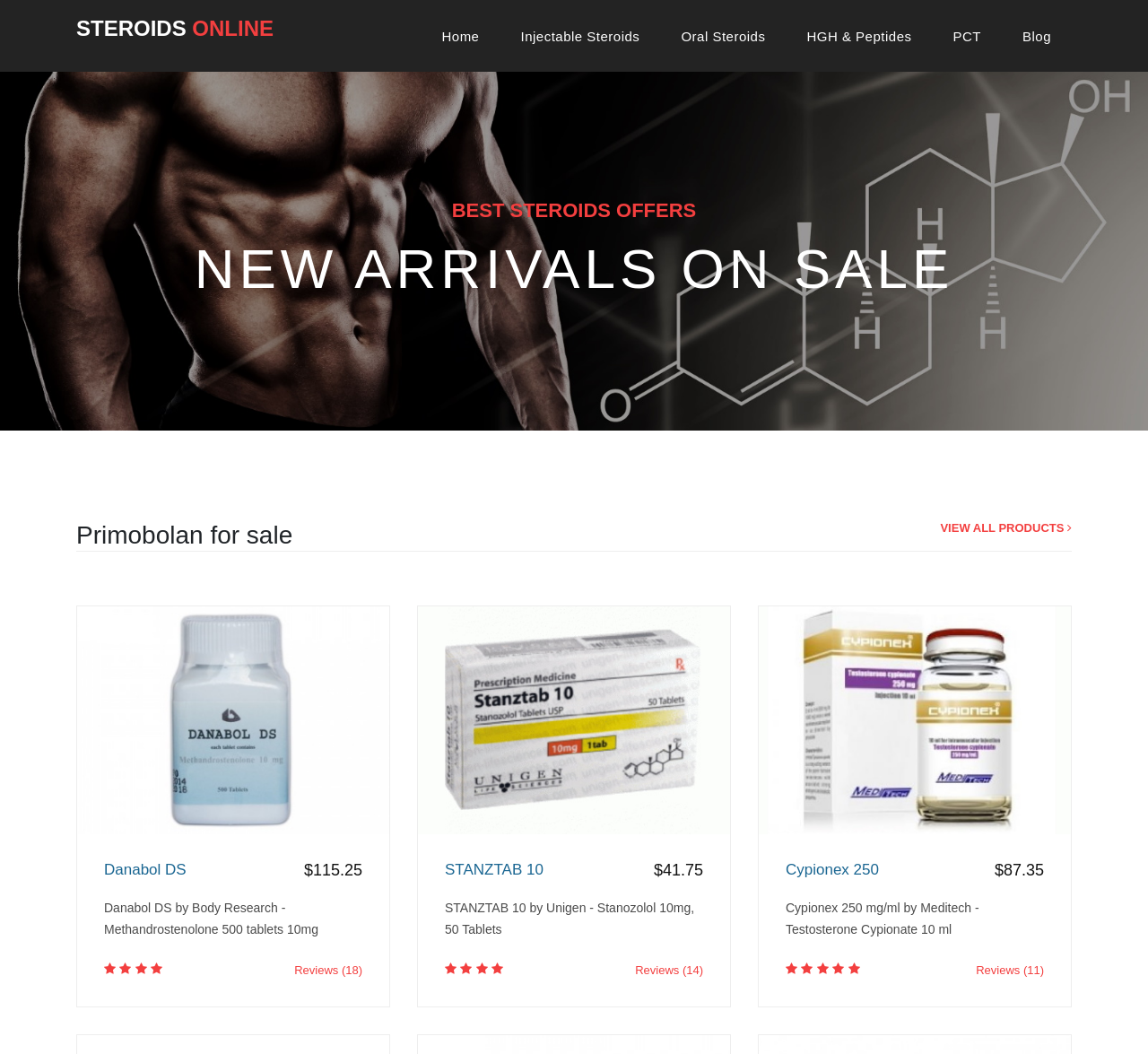Identify the bounding box coordinates of the element to click to follow this instruction: 'Explore Injectable Steroids'. Ensure the coordinates are four float values between 0 and 1, provided as [left, top, right, bottom].

[0.447, 0.019, 0.564, 0.051]